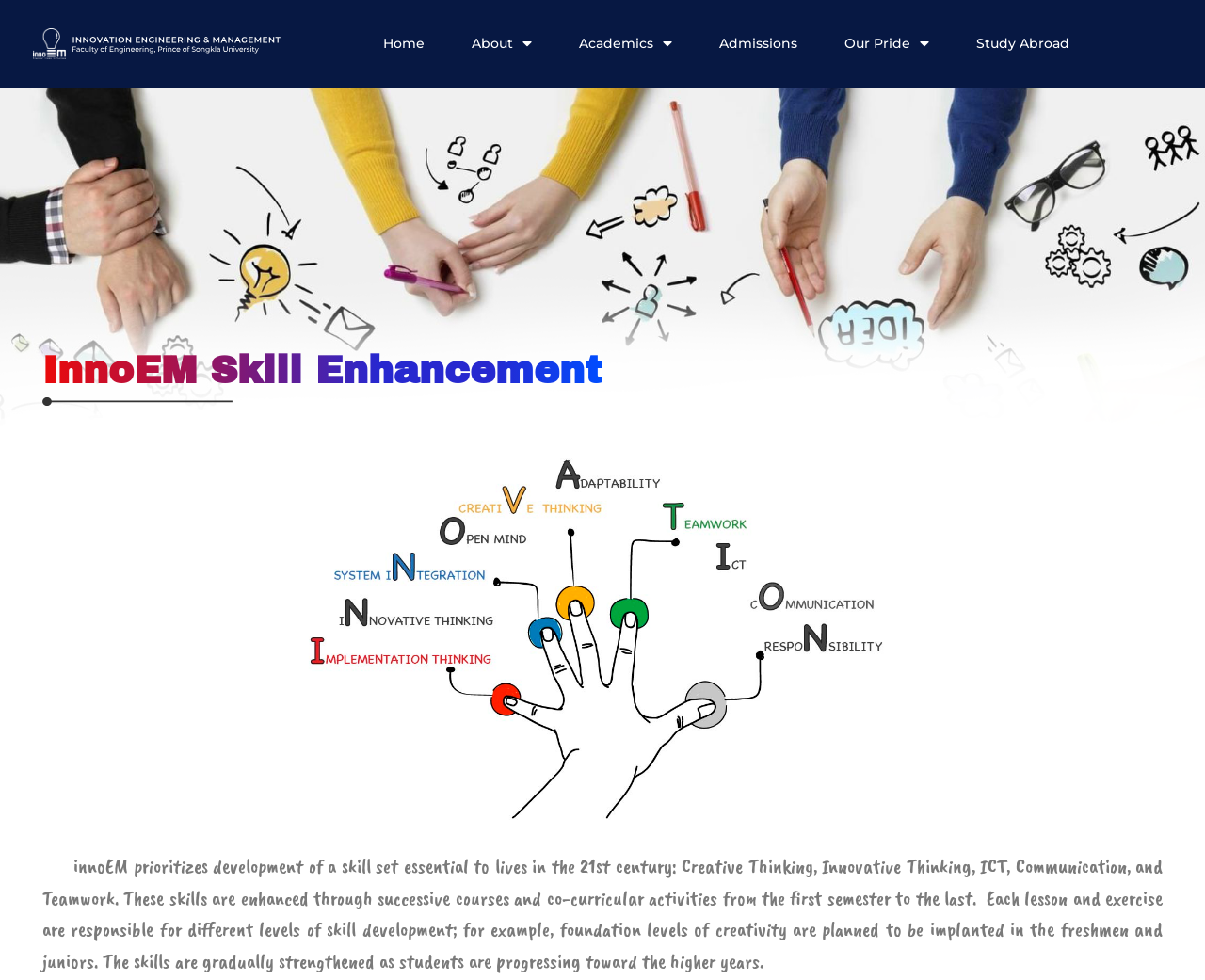What is the content of the image on the webpage?
Give a comprehensive and detailed explanation for the question.

The image on the webpage has a label 'skill', which suggests that it is related to the skill enhancement focus of InnoEM. The image is located below the heading 'InnoEM Skill Enhancement' and above the text description, which further supports this interpretation.